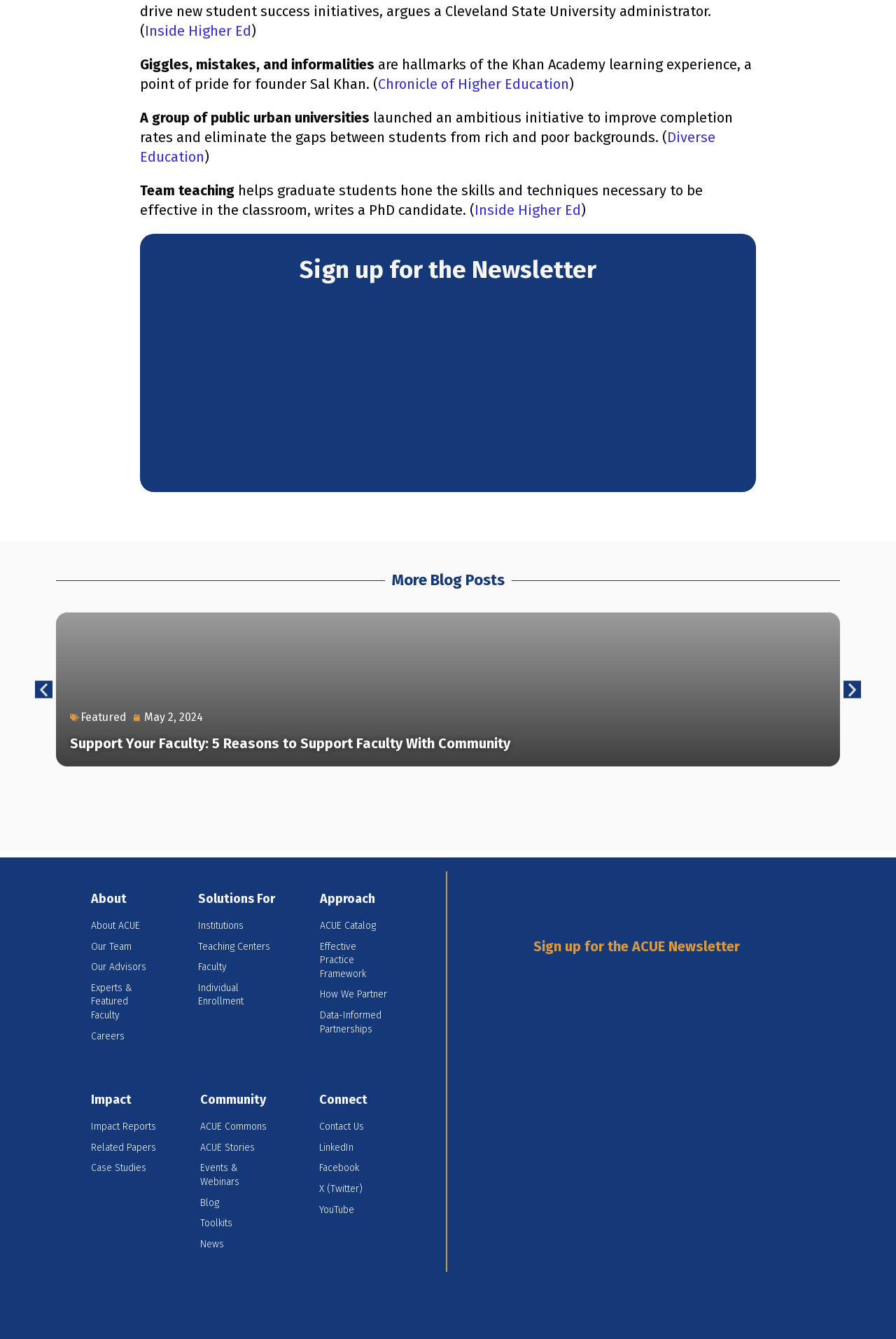What is the purpose of the 'Sign up for the Newsletter' section?
Provide an in-depth and detailed explanation in response to the question.

The 'Sign up for the Newsletter' section is located at the top of the page and has an iframe below it, suggesting that it is a form to input email addresses or other information to receive the newsletter. The heading 'Sign up for the ACUE Newsletter' also confirms this purpose.